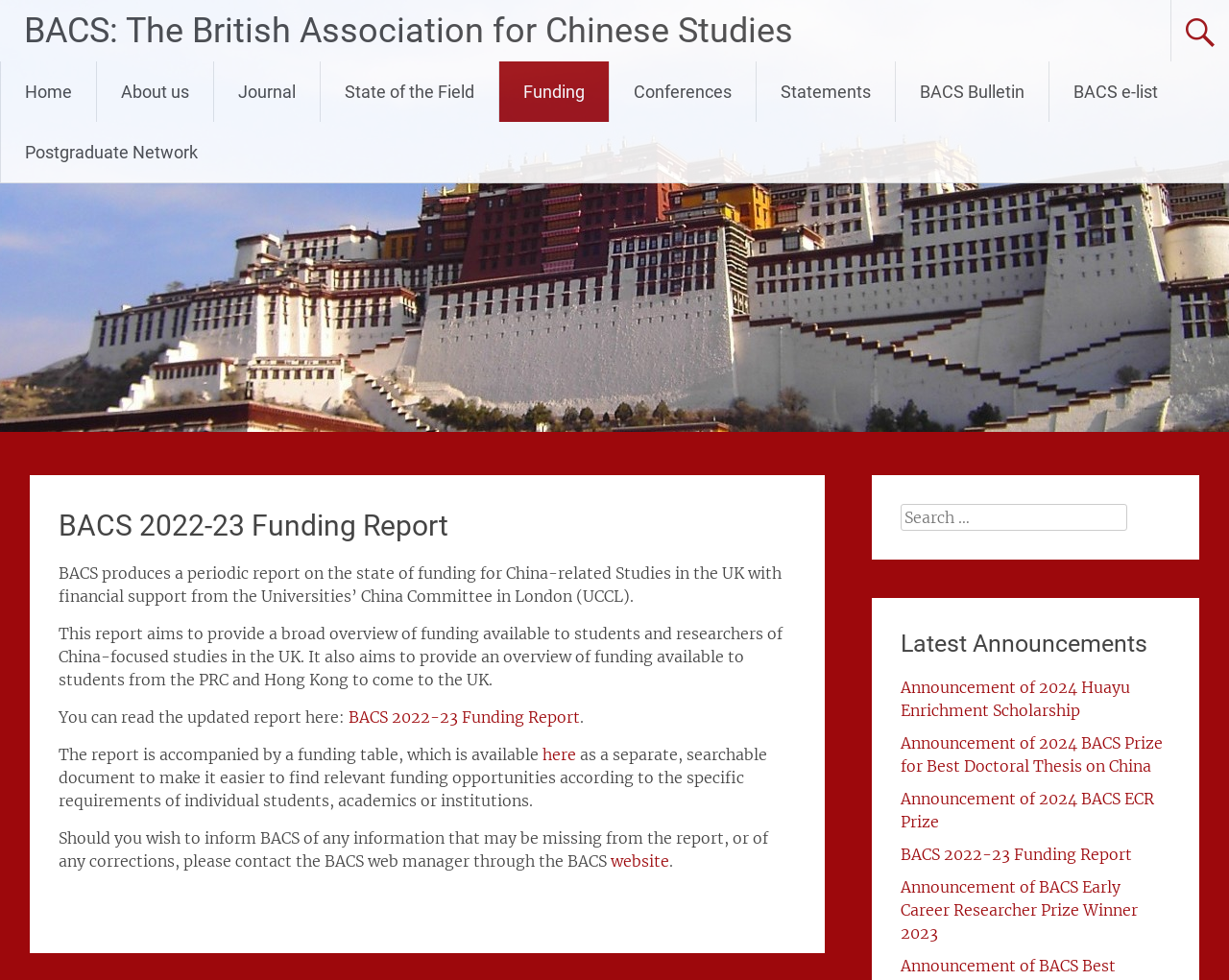Where can I find the funding table?
Utilize the information in the image to give a detailed answer to the question.

I found the answer by reading the text 'The report is accompanied by a funding table, which is available here...' which indicates that the funding table can be found by clicking on the 'here' link.